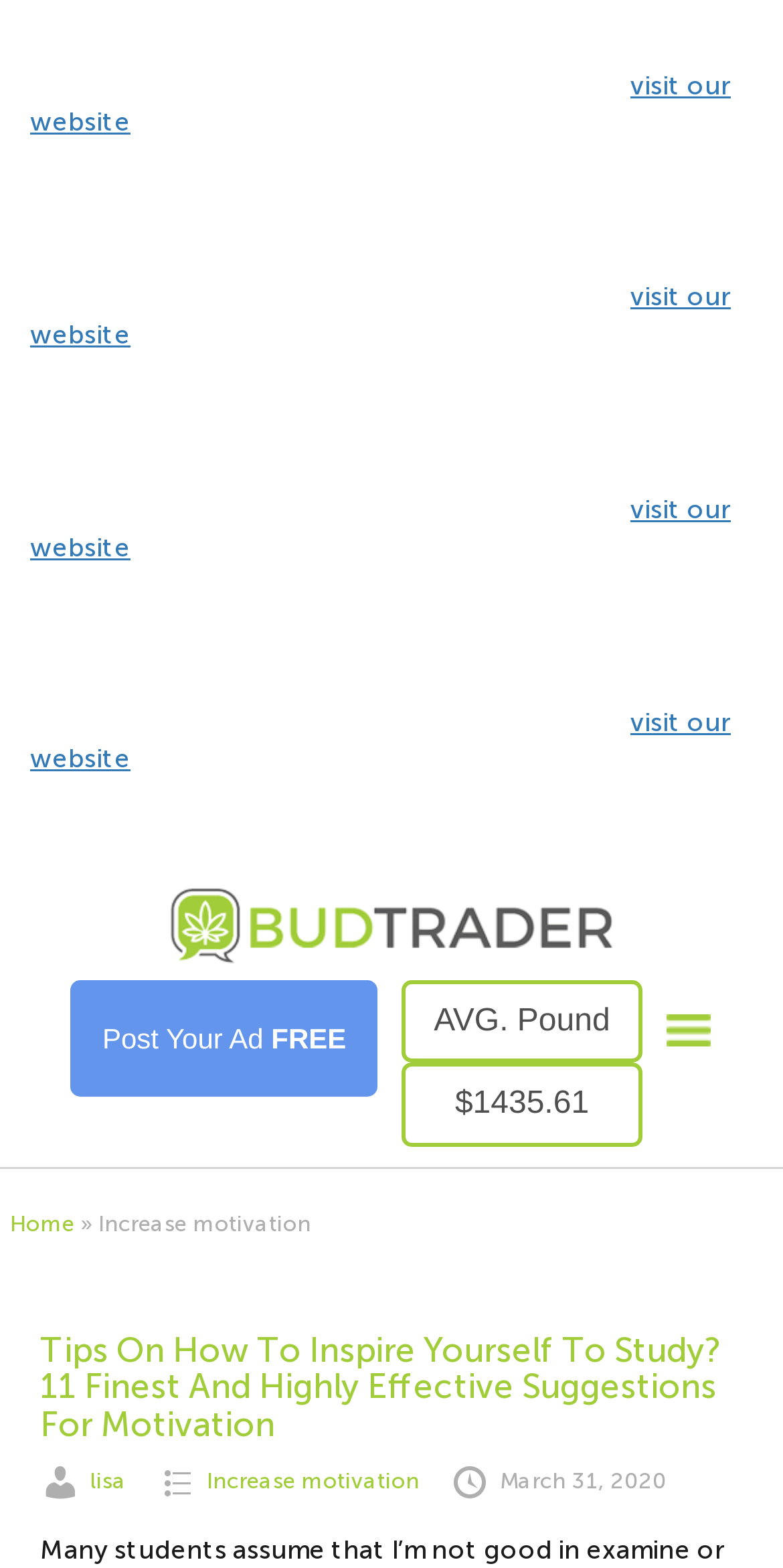Generate a comprehensive description of the webpage.

The webpage is focused on increasing motivation, with a prominent message at the top indicating that the user's plan has expired and they need to renew their subscription by visiting the website. This message is repeated twice, with a link to the website provided each time.

Below the message, there is a call-to-action button "Post Your Ad FREE" located near the top-left corner of the page. To the right of the button, there are two headings, "AVG. Pound" and "$1435.61", which appear to be related to some financial information.

In the top-right corner, there is a link with no text, and below it, there are navigation links "Home" and "Increase motivation", separated by a "»" symbol. The title "Increase motivation" is also displayed here.

The main content of the page is a heading that reads "Tips On How To Inspire Yourself To Study? 11 Finest And Highly Effective Suggestions For Motivation", which is a clickable link. This heading spans almost the entire width of the page.

At the bottom of the page, there are three links: "lisa", "Increase motivation", and a date "March 31, 2020", which appears to be a publication date or timestamp.